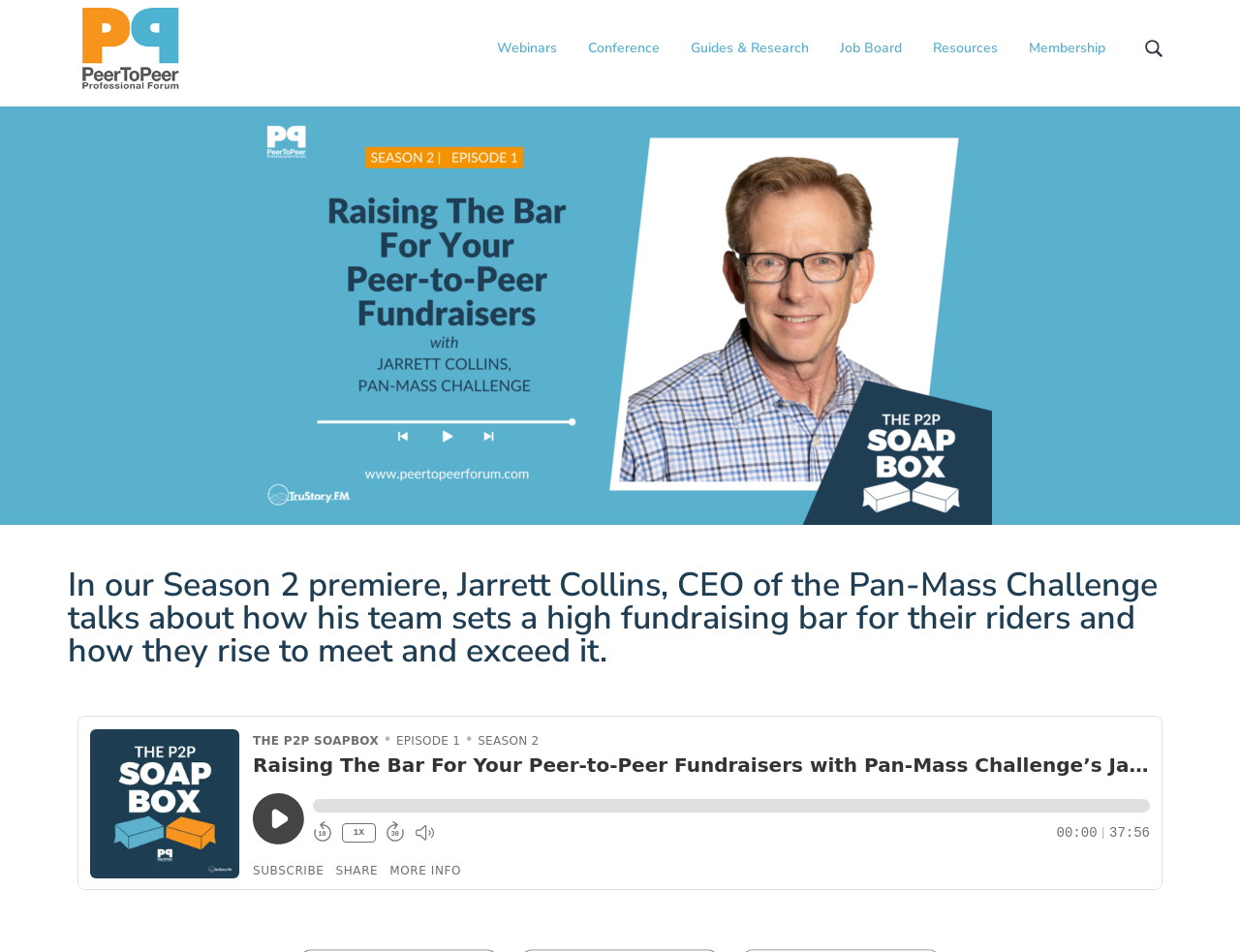Articulate a complete and detailed caption of the webpage elements.

The webpage is about the Season 2 premiere of a podcast or video series, featuring Jarrett Collins, CEO of the Pan-Mass Challenge, discussing how his team sets a high fundraising bar for their riders and how they rise to meet and exceed it.

At the top left corner, there are four "Skip to" links, allowing users to navigate to primary navigation, main content, primary sidebar, and footer. Below these links, there is a logo of the "Peer-to-Peer Professional Forum" with a link to the forum's homepage.

To the right of the logo, there is a horizontal navigation menu with six links: "Webinars", "Conference", "Guides & Research", "Job Board", "Resources", and "Membership". A search bar is located at the far right of the navigation menu.

Below the navigation menu, there is a heading that summarizes the content of the Season 2 premiere episode. The heading is followed by an iframe, which likely contains the video or audio content of the episode.

There are no images on the page except for the logo of the "Peer-to-Peer Professional Forum".